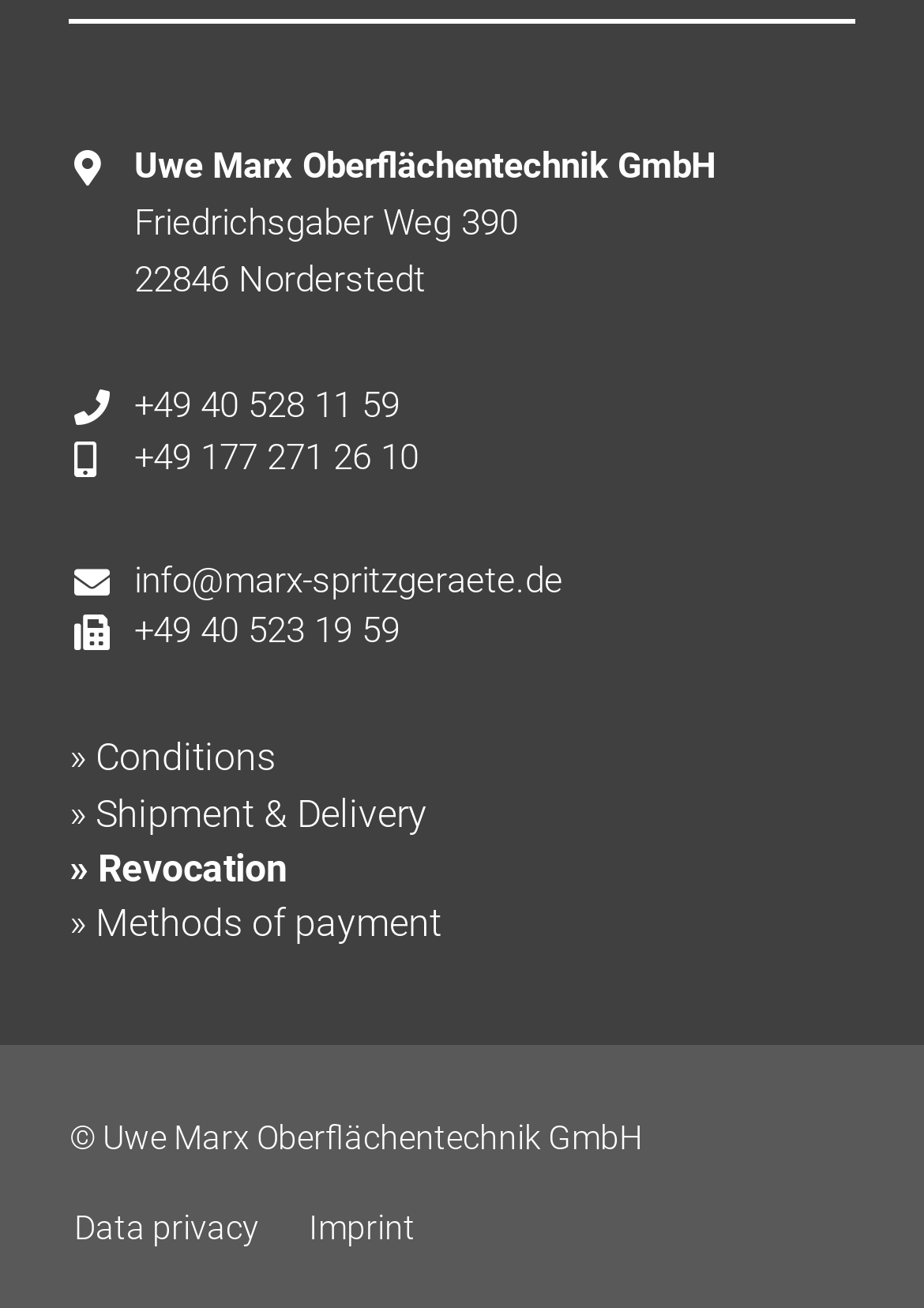Pinpoint the bounding box coordinates for the area that should be clicked to perform the following instruction: "Call the phone number".

[0.146, 0.294, 0.433, 0.326]